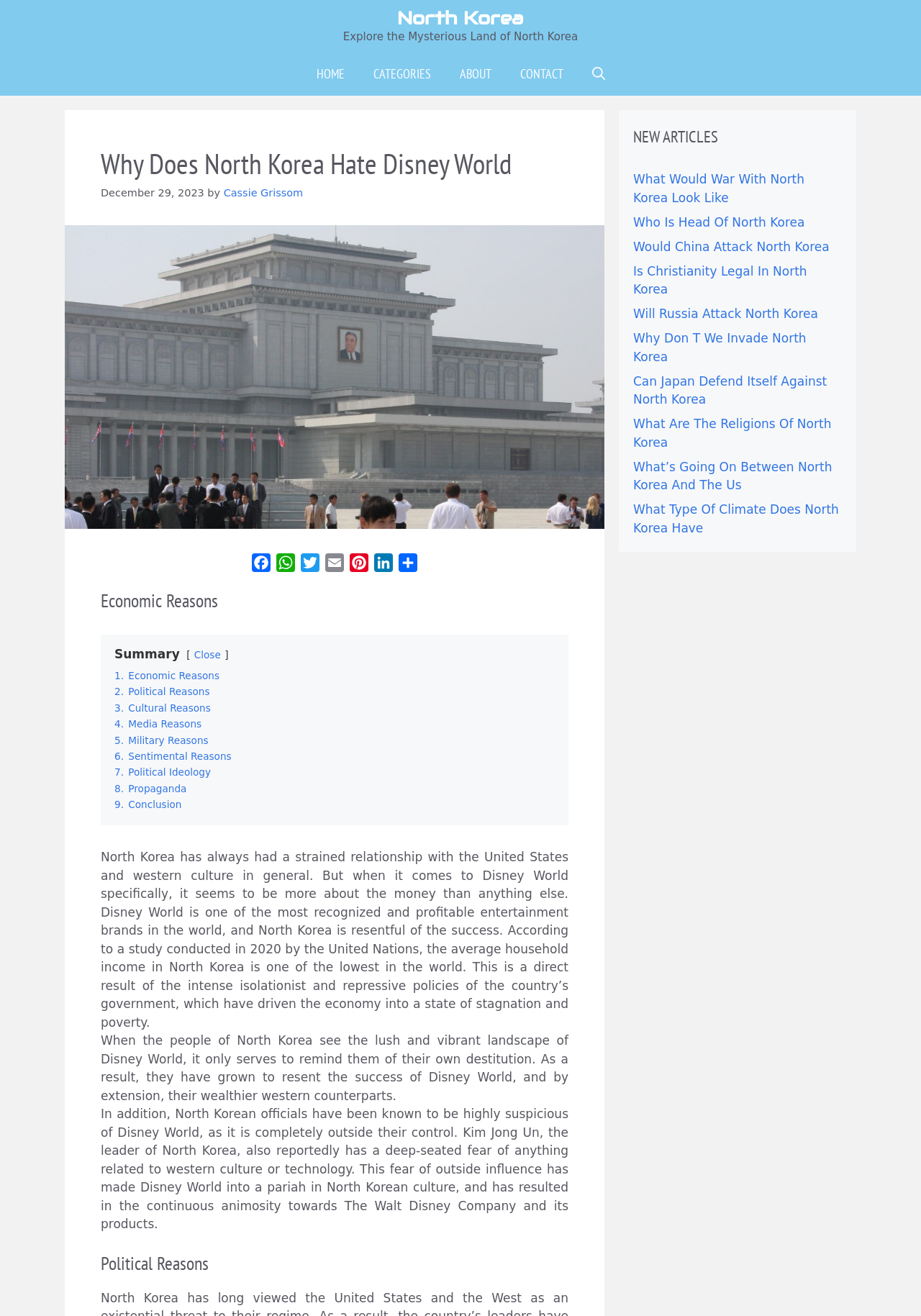Pinpoint the bounding box coordinates of the clickable area needed to execute the instruction: "Read the 'Political Reasons' section". The coordinates should be specified as four float numbers between 0 and 1, i.e., [left, top, right, bottom].

[0.109, 0.952, 0.617, 0.969]